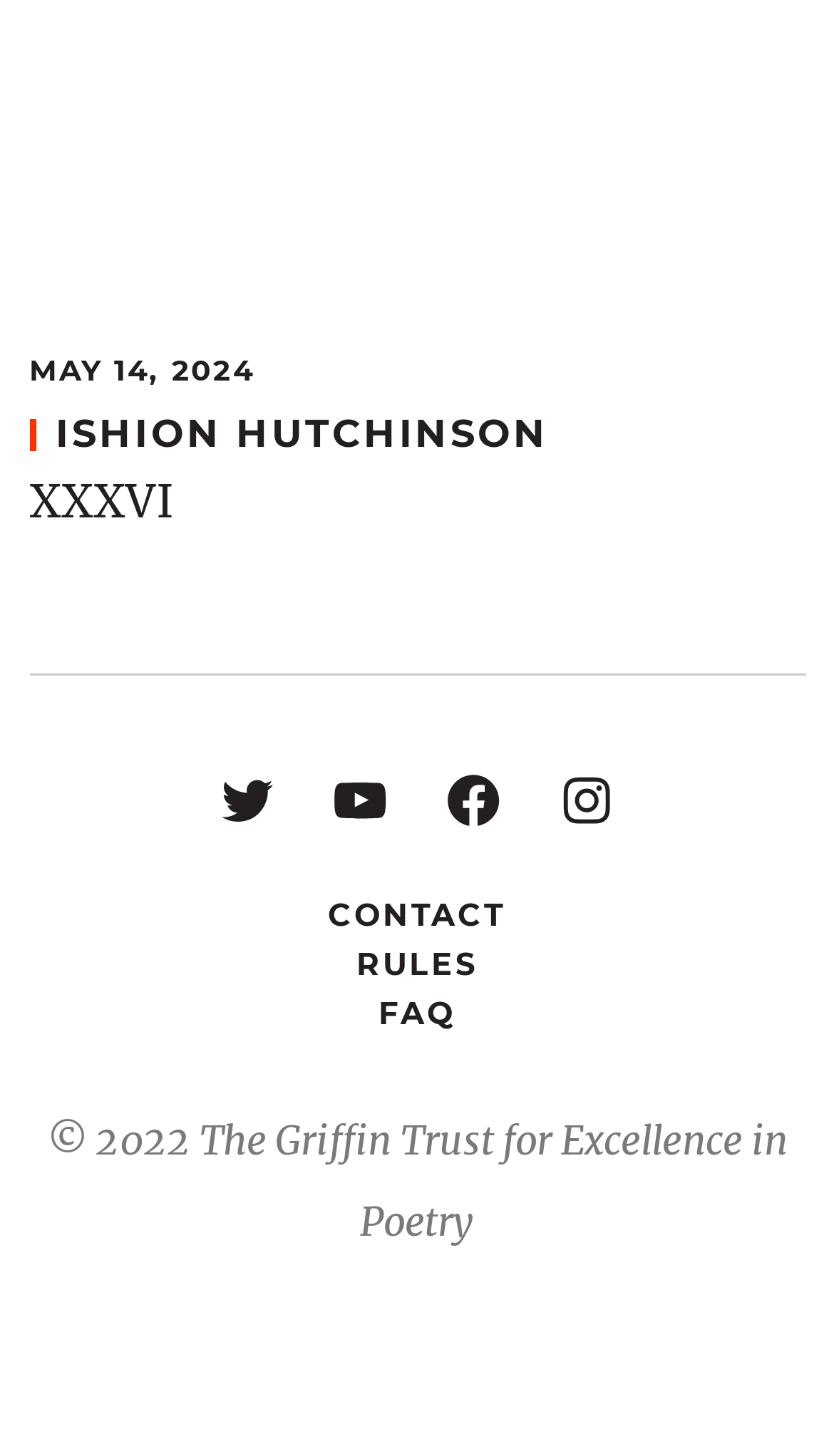Determine the bounding box coordinates for the element that should be clicked to follow this instruction: "read disclaimer". The coordinates should be given as four float numbers between 0 and 1, in the format [left, top, right, bottom].

None